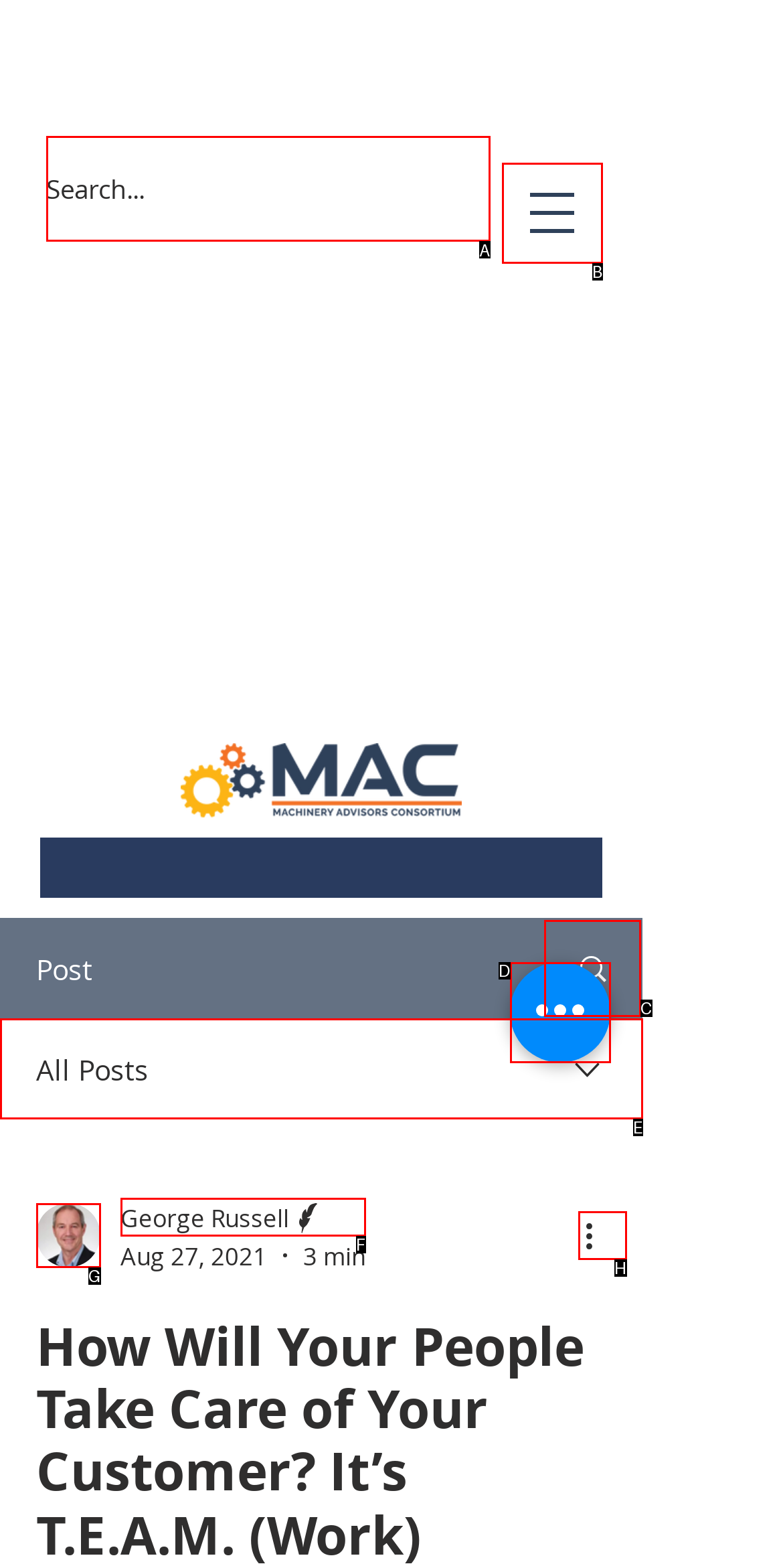Tell me the letter of the UI element I should click to accomplish the task: Search for something based on the choices provided in the screenshot.

A